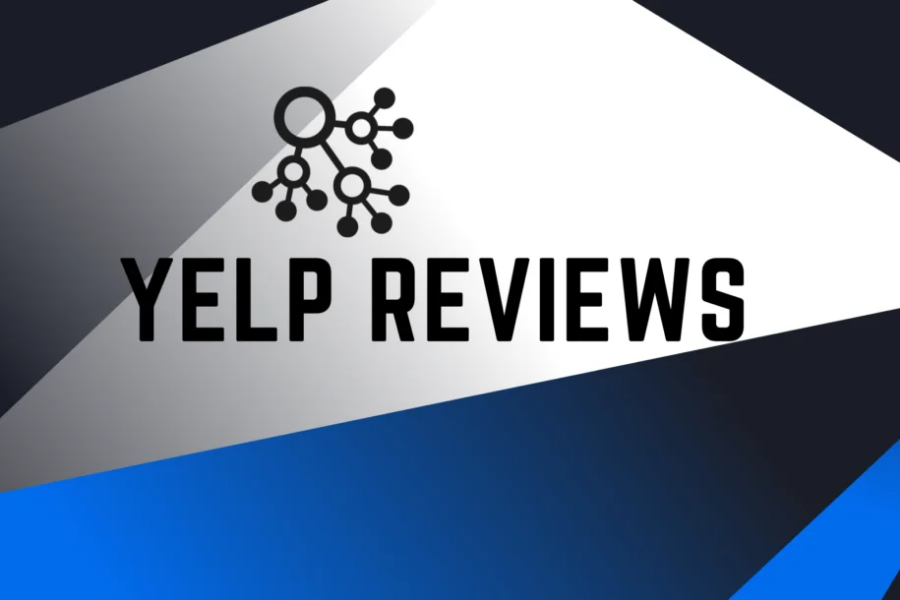Using the information shown in the image, answer the question with as much detail as possible: What is the graphic above the text?

The caption describes the graphic above the text as a stylized graphic of interconnected nodes, which symbolizes the network of reviews and connections on Yelp.